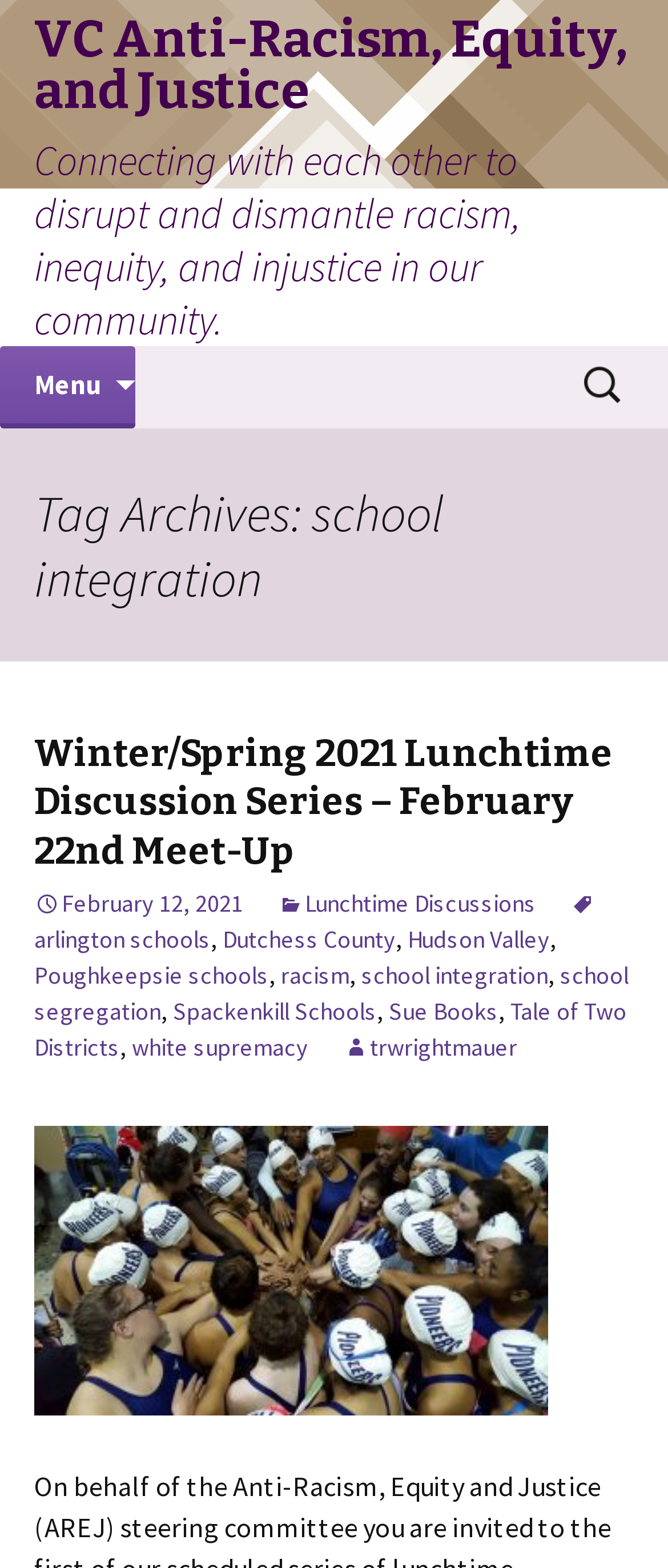Based on the visual content of the image, answer the question thoroughly: What is the main topic of this webpage?

Based on the webpage's content, especially the heading 'Tag Archives: school integration' and the links related to school integration, it can be inferred that the main topic of this webpage is school integration.